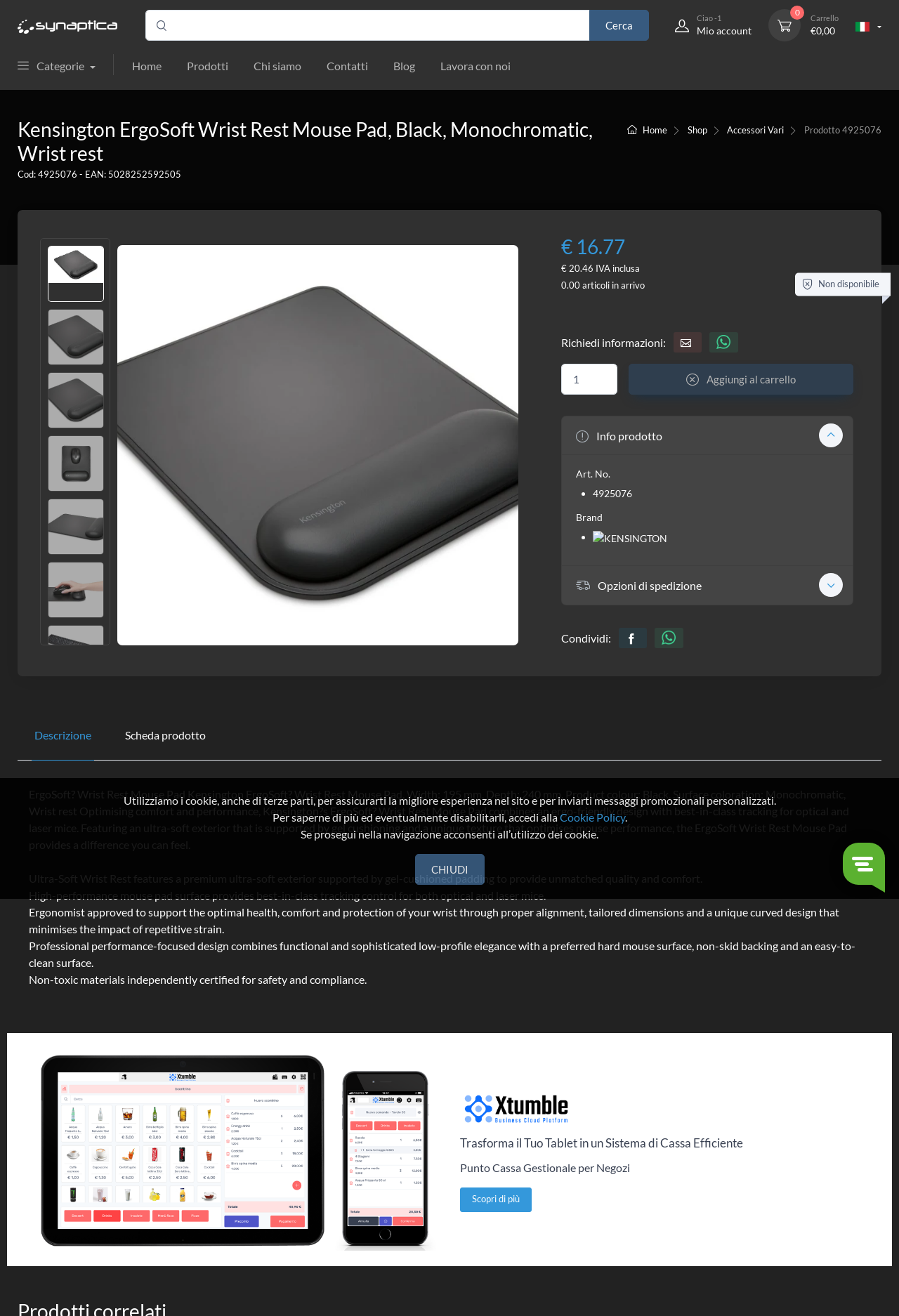Please find the bounding box coordinates in the format (top-left x, top-left y, bottom-right x, bottom-right y) for the given element description. Ensure the coordinates are floating point numbers between 0 and 1. Description: Scopri di più

[0.512, 0.902, 0.592, 0.921]